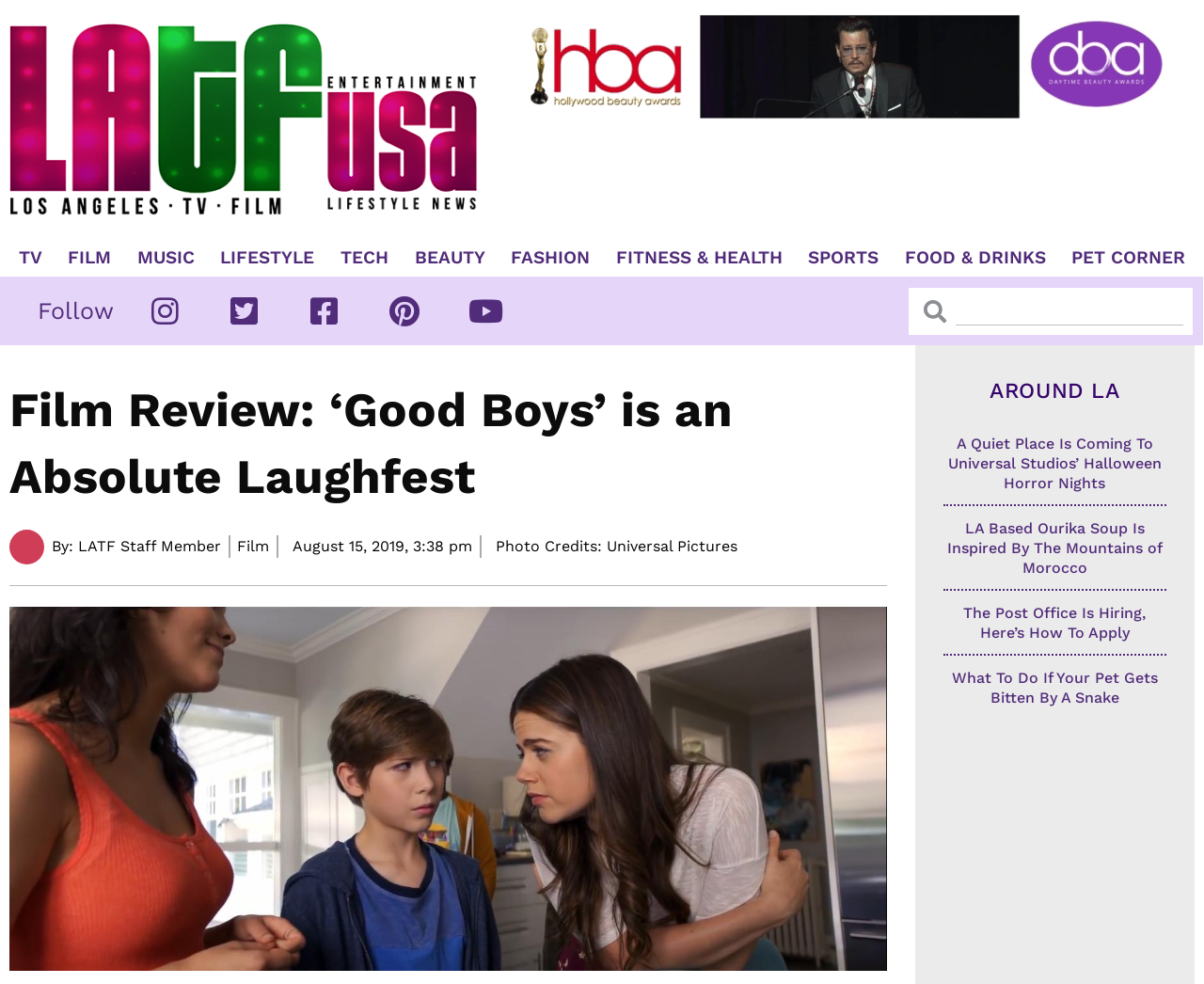Please mark the clickable region by giving the bounding box coordinates needed to complete this instruction: "Click on the 'TV' link".

[0.008, 0.252, 0.043, 0.272]